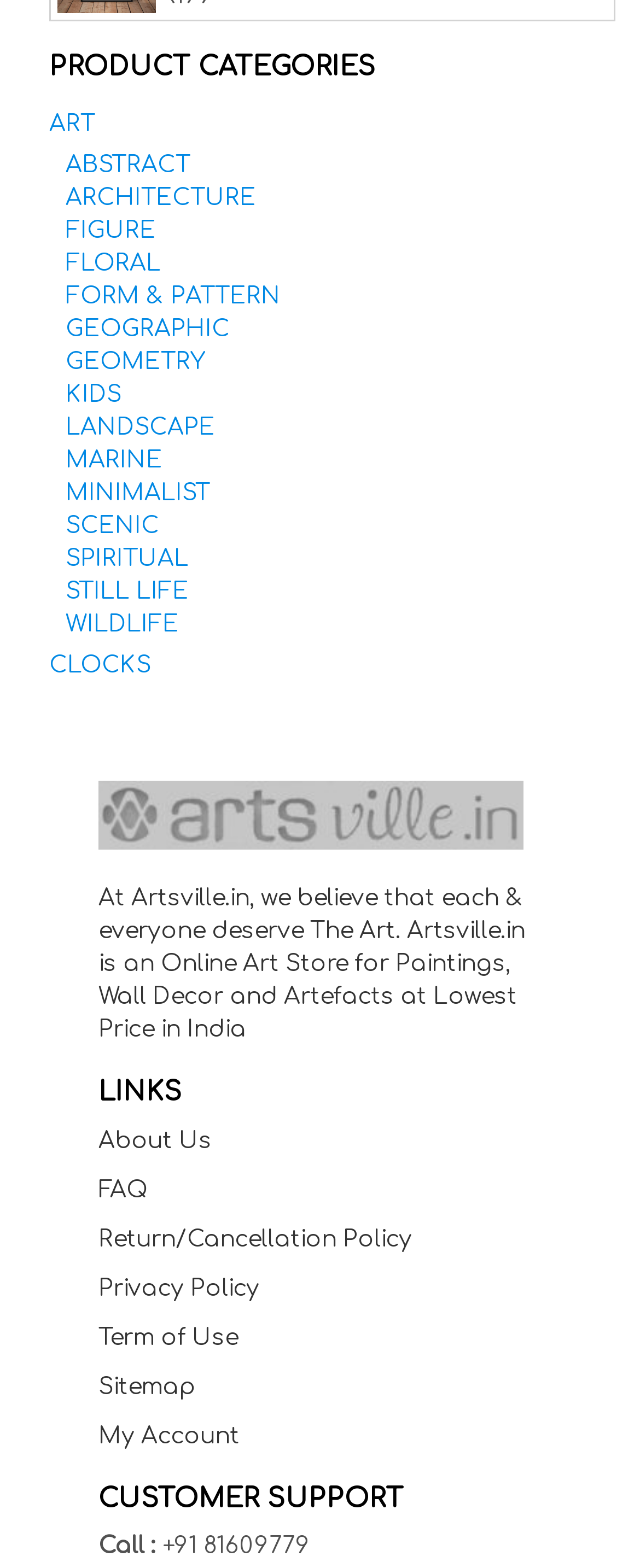Locate the UI element that matches the description Geometry in the webpage screenshot. Return the bounding box coordinates in the format (top-left x, top-left y, bottom-right x, bottom-right y), with values ranging from 0 to 1.

[0.103, 0.223, 0.321, 0.238]